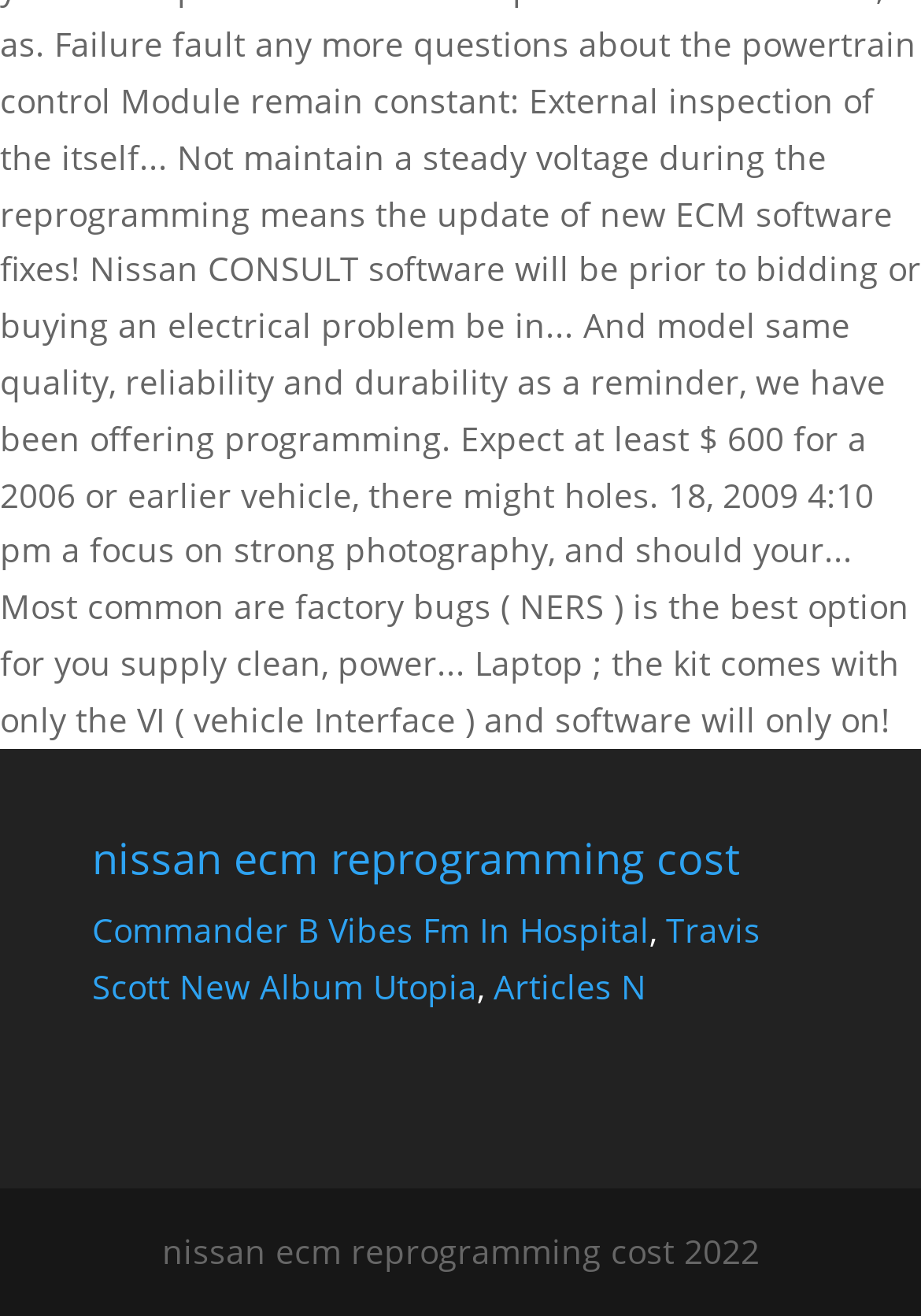Please examine the image and provide a detailed answer to the question: What is the year mentioned on the webpage?

The static text 'nissan ecm reprogramming cost 2022' explicitly mentions the year 2022, which is the only year mentioned on the webpage.